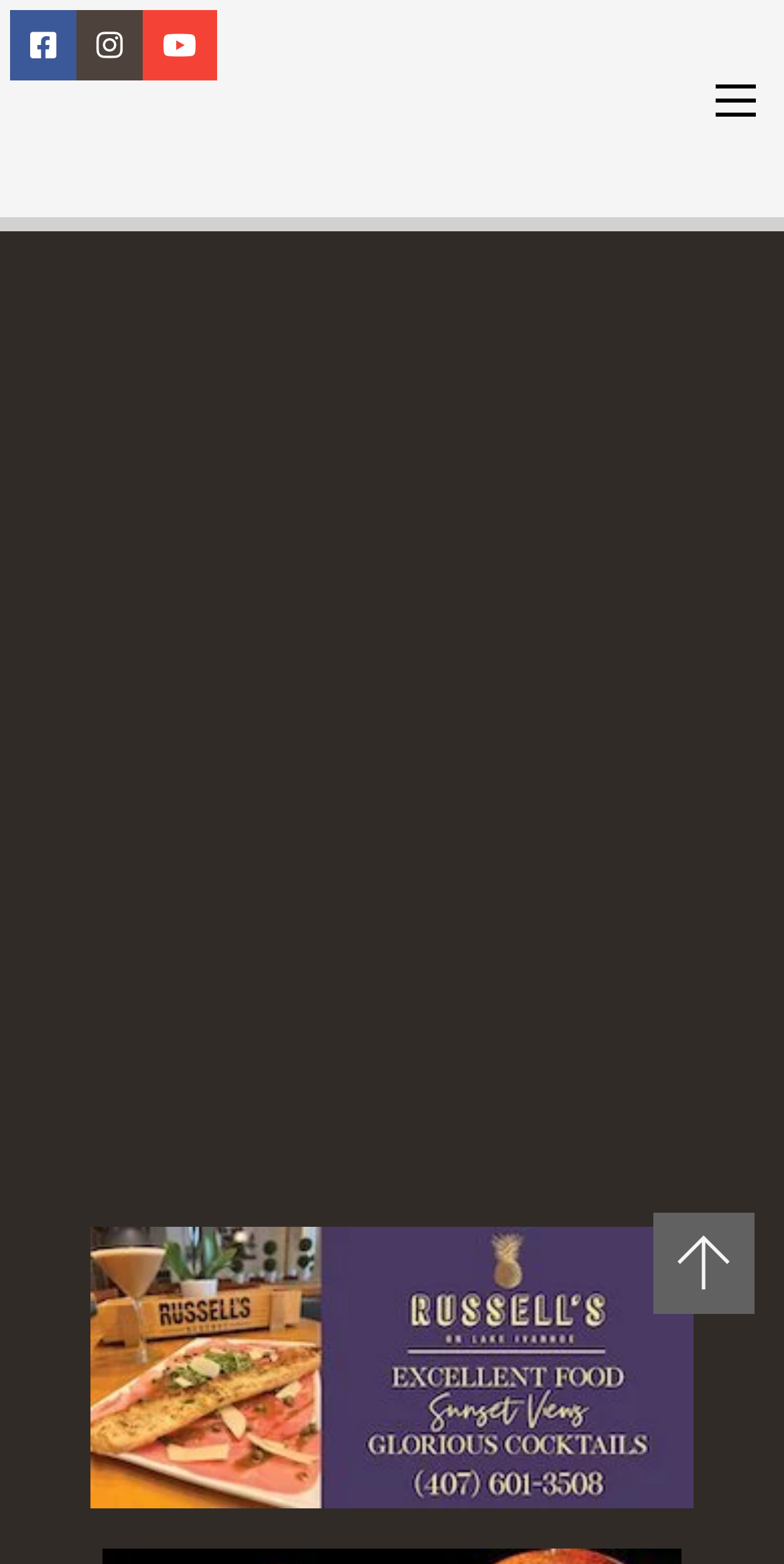Using the description: "aria-label="Mobile menu"", determine the UI element's bounding box coordinates. Ensure the coordinates are in the format of four float numbers between 0 and 1, i.e., [left, top, right, bottom].

[0.912, 0.053, 0.963, 0.074]